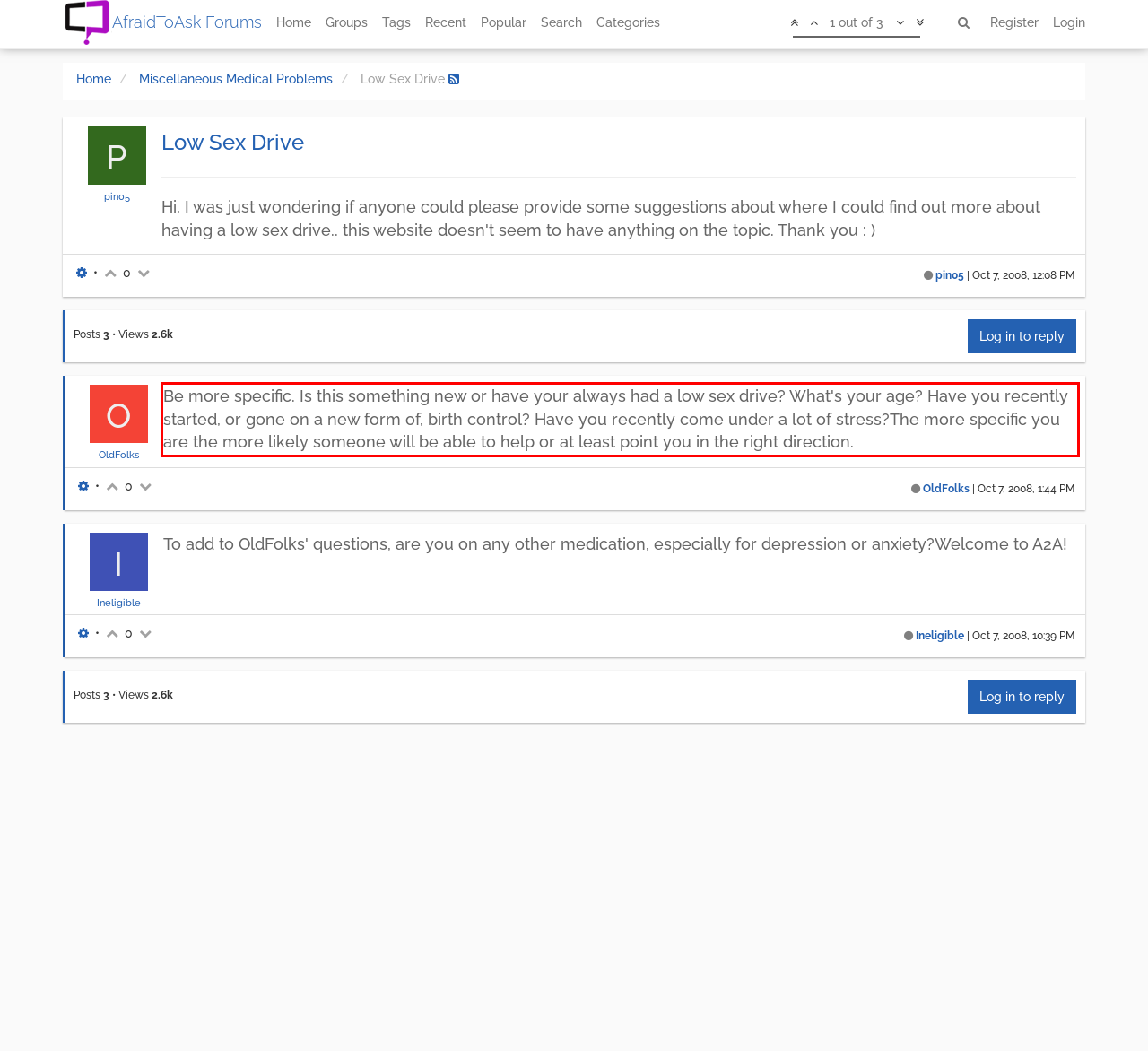Please identify the text within the red rectangular bounding box in the provided webpage screenshot.

Be more specific. Is this something new or have your always had a low sex drive? What's your age? Have you recently started, or gone on a new form of, birth control? Have you recently come under a lot of stress?The more specific you are the more likely someone will be able to help or at least point you in the right direction.